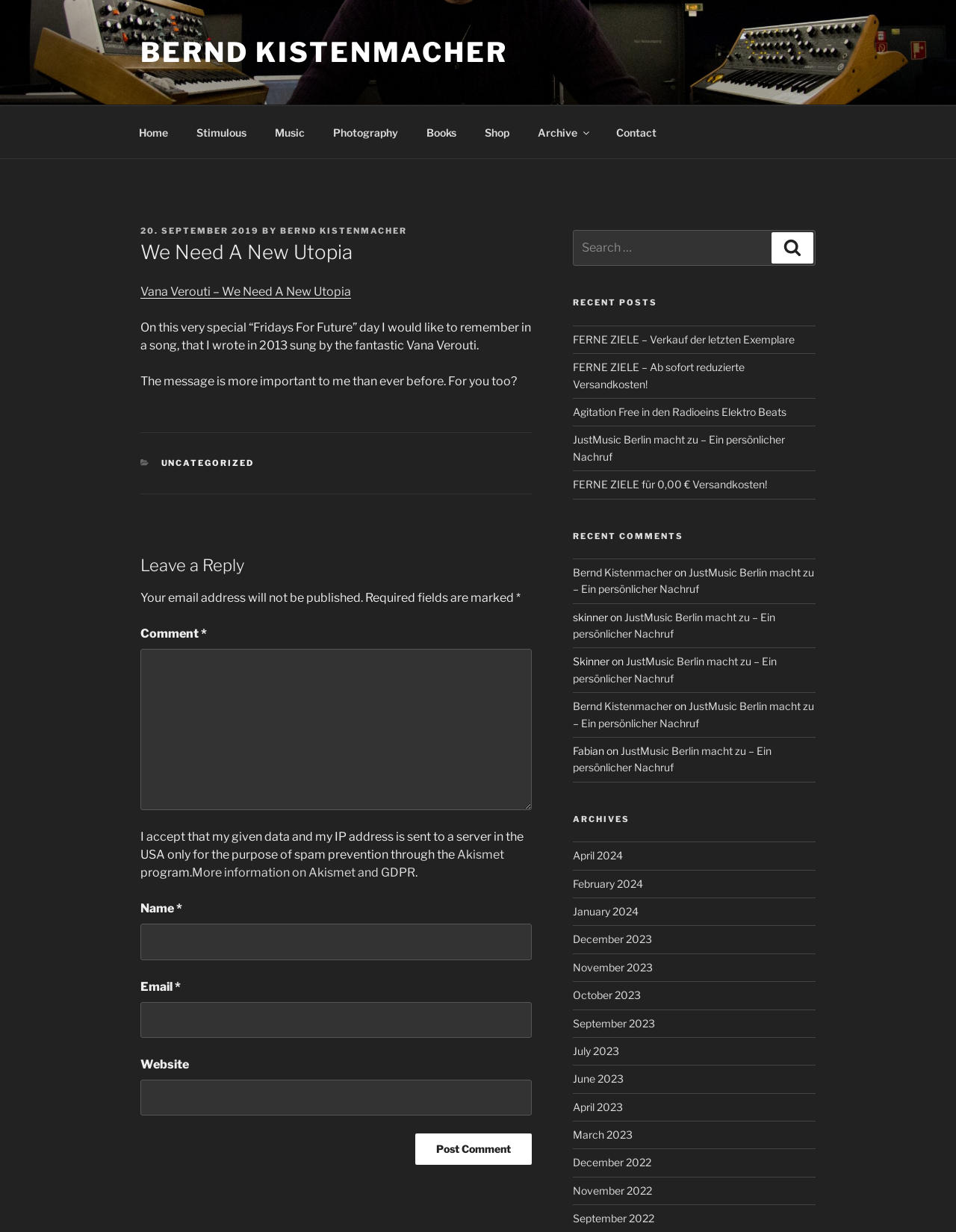Please locate the bounding box coordinates of the element that should be clicked to complete the given instruction: "Click on the 'Home' link".

[0.131, 0.092, 0.189, 0.122]